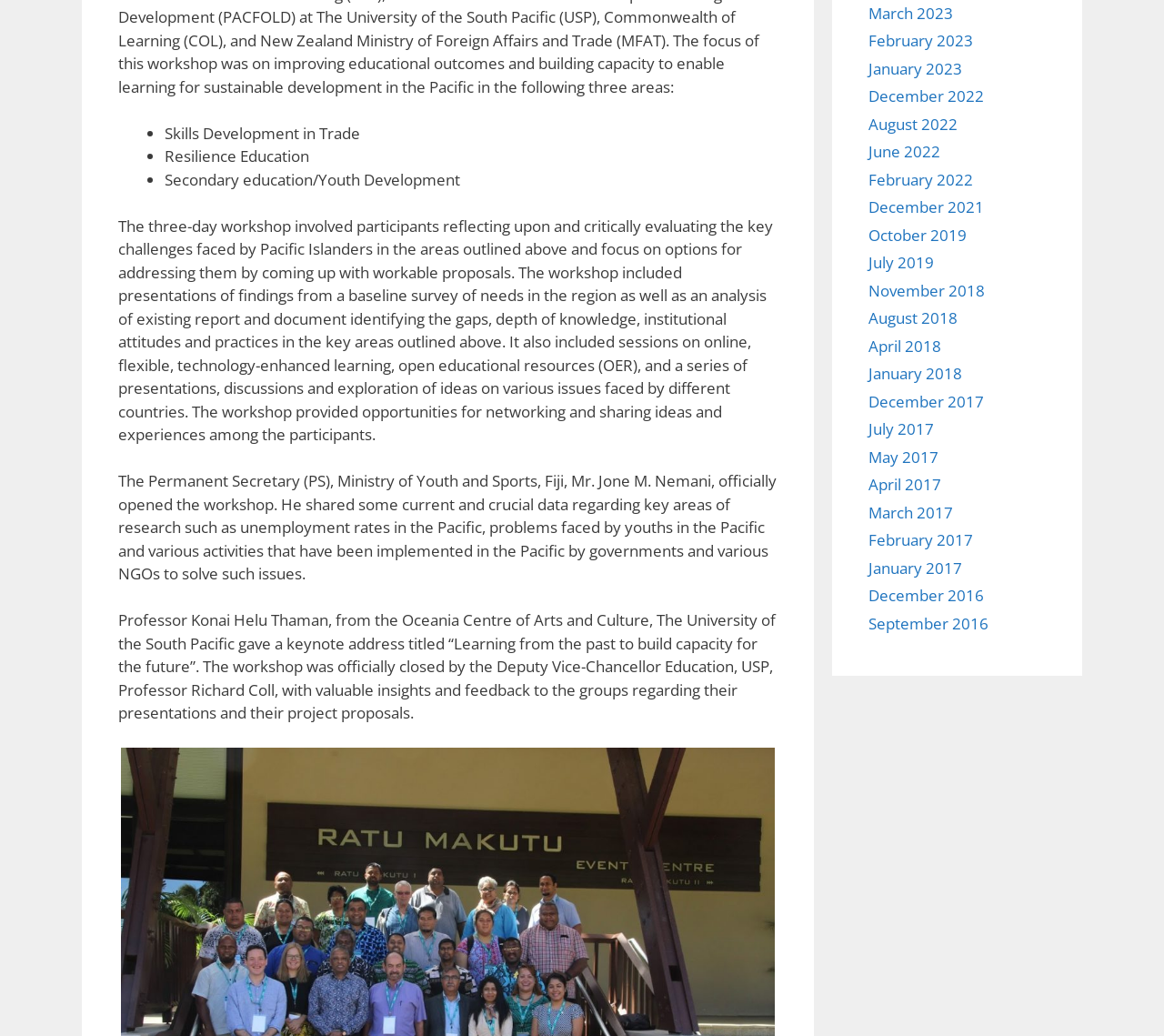Determine the bounding box coordinates for the HTML element described here: "January 2017".

[0.746, 0.538, 0.827, 0.558]